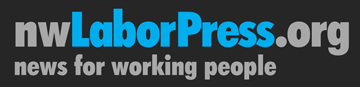What is the focus of nwLaborPress.org?
Look at the image and answer the question using a single word or phrase.

labor rights